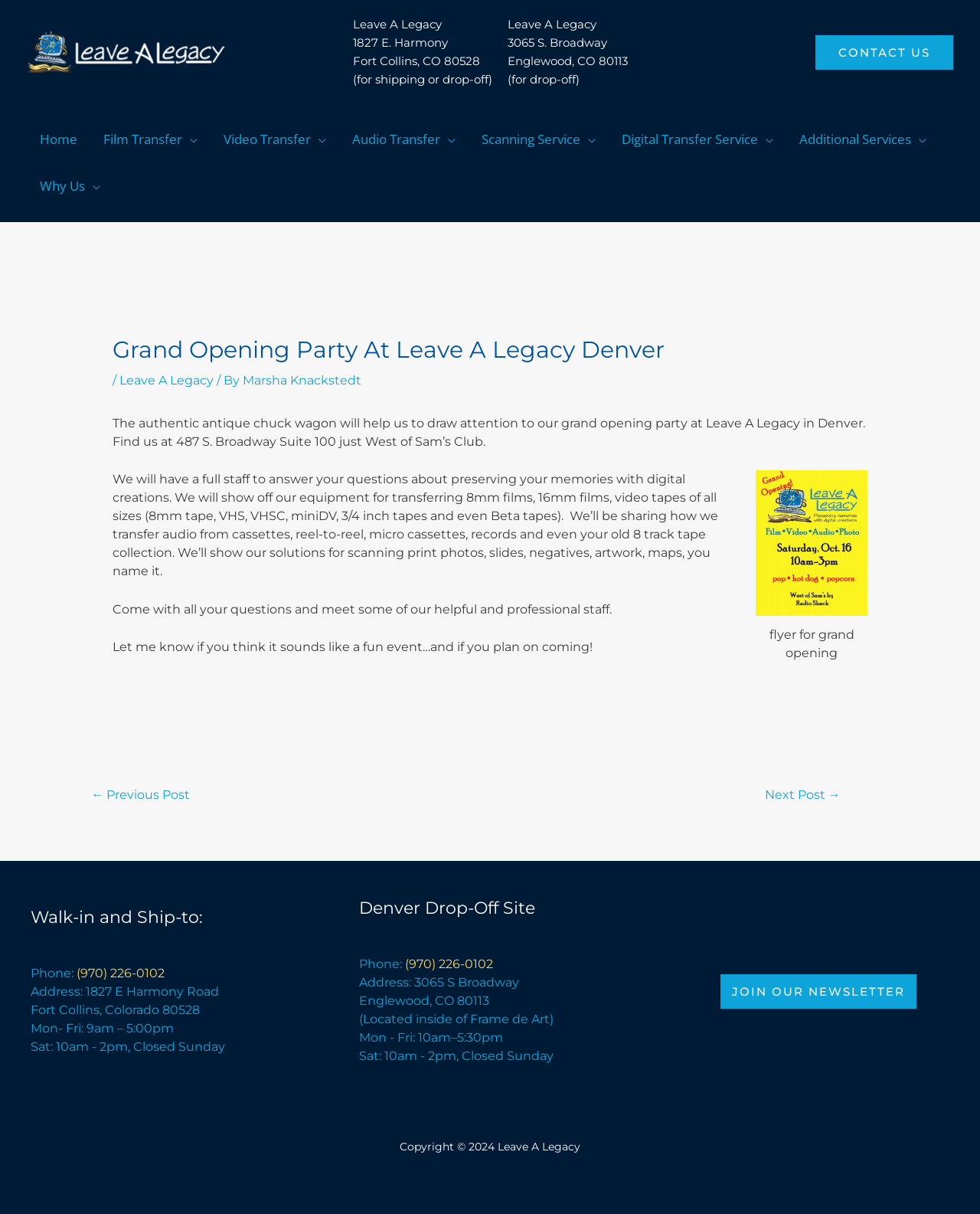Determine the bounding box coordinates of the UI element described below. Use the format (top-left x, top-left y, bottom-right x, bottom-right y) with floating point numbers between 0 and 1: Leave A Legacy

[0.122, 0.308, 0.218, 0.32]